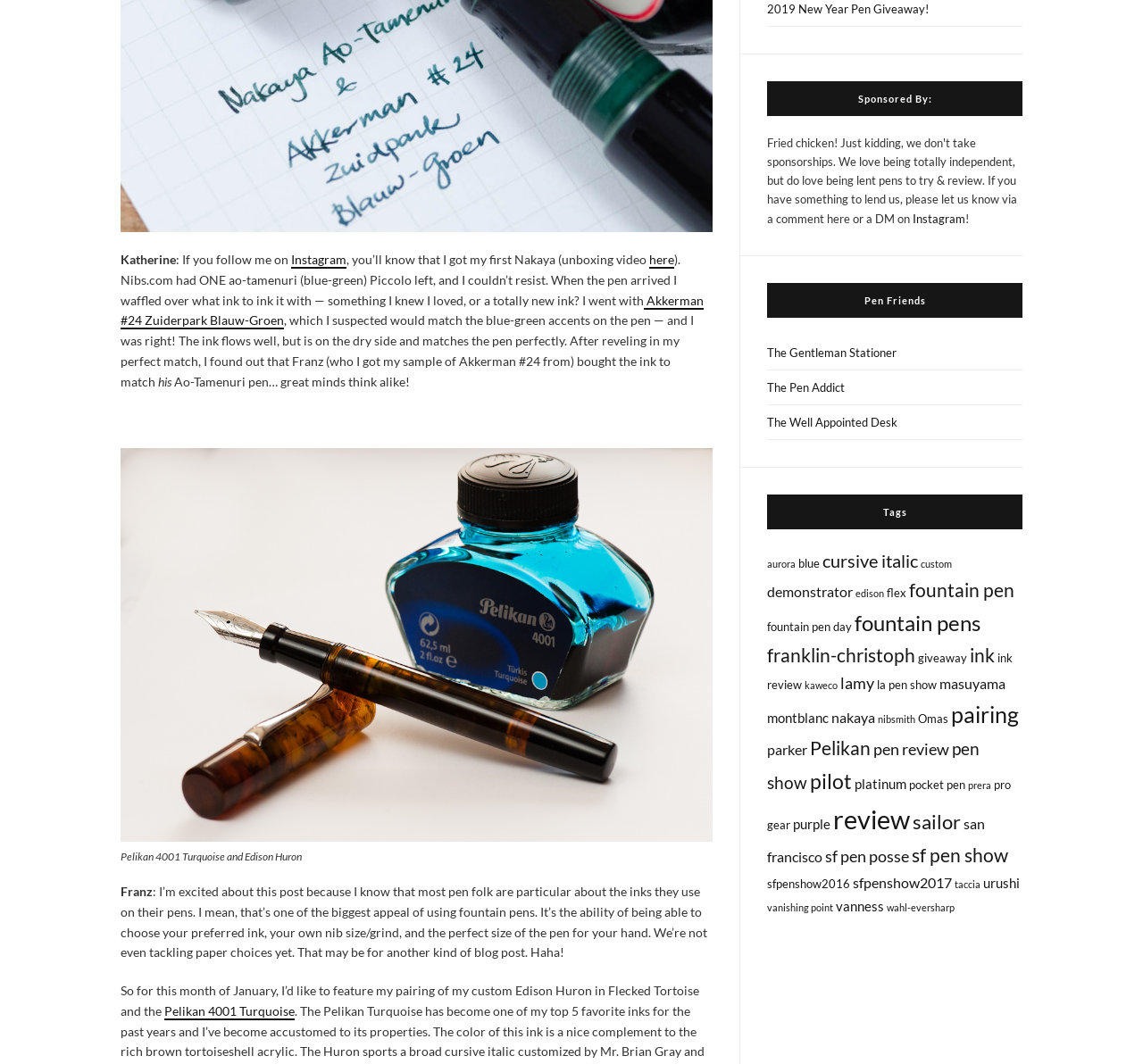Locate the bounding box coordinates of the area to click to fulfill this instruction: "Explore the tags related to fountain pen". The bounding box should be presented as four float numbers between 0 and 1, in the order [left, top, right, bottom].

[0.671, 0.464, 0.895, 0.497]